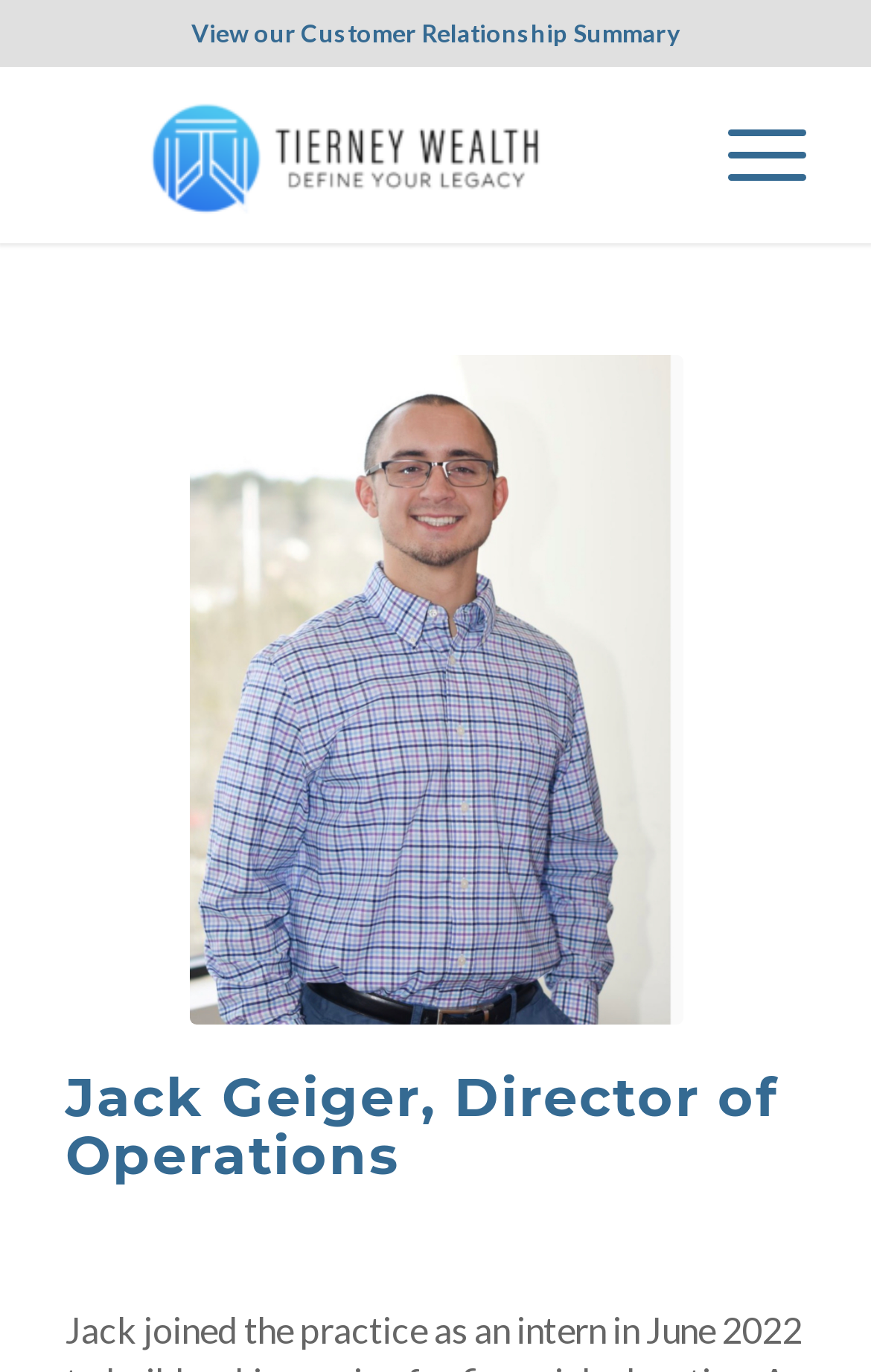Answer this question in one word or a short phrase: Is there a menu on this webpage?

Yes